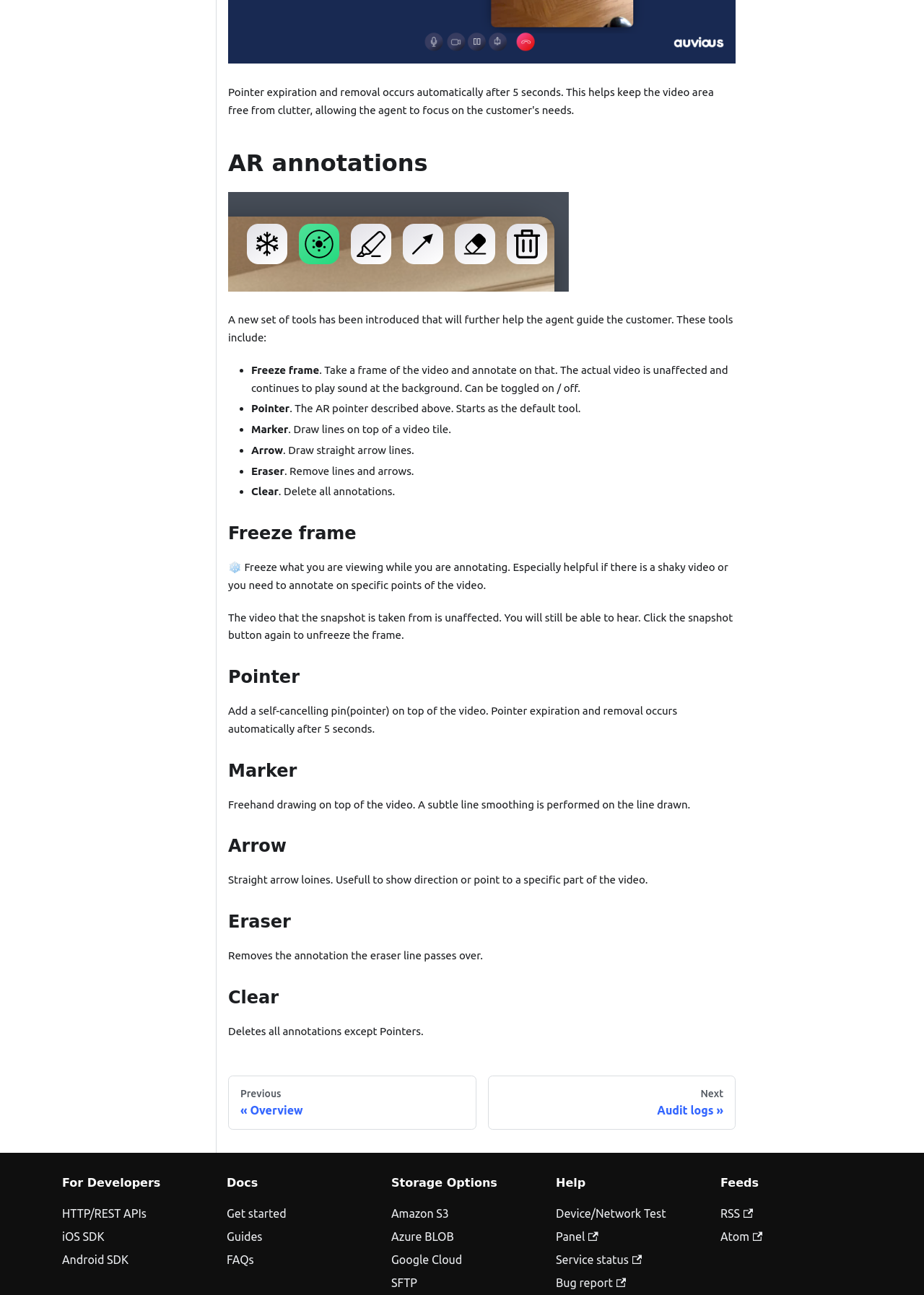Please find the bounding box coordinates for the clickable element needed to perform this instruction: "Click on the 'Pointer' link".

[0.324, 0.515, 0.346, 0.531]